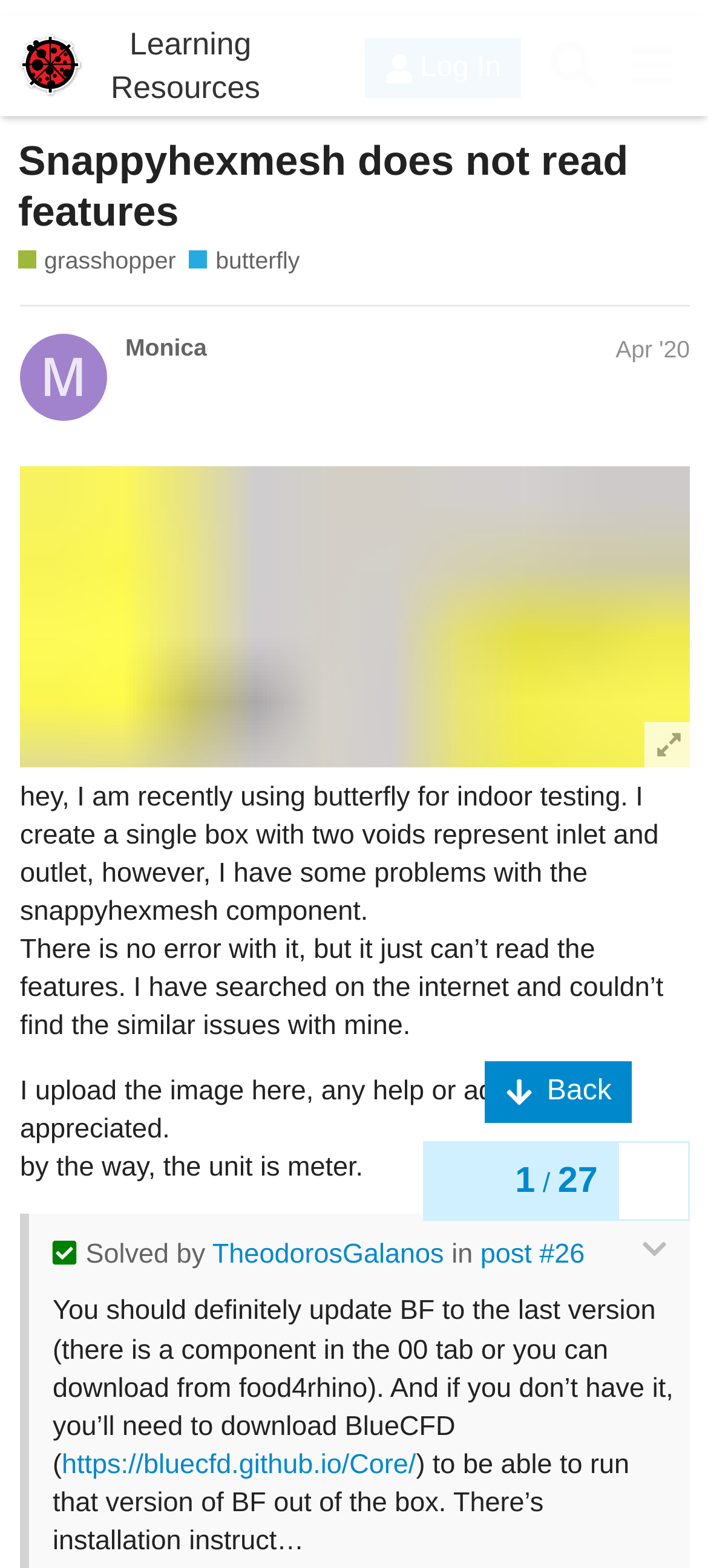Answer the question below with a single word or a brief phrase: 
How many voids are created in the box?

Two